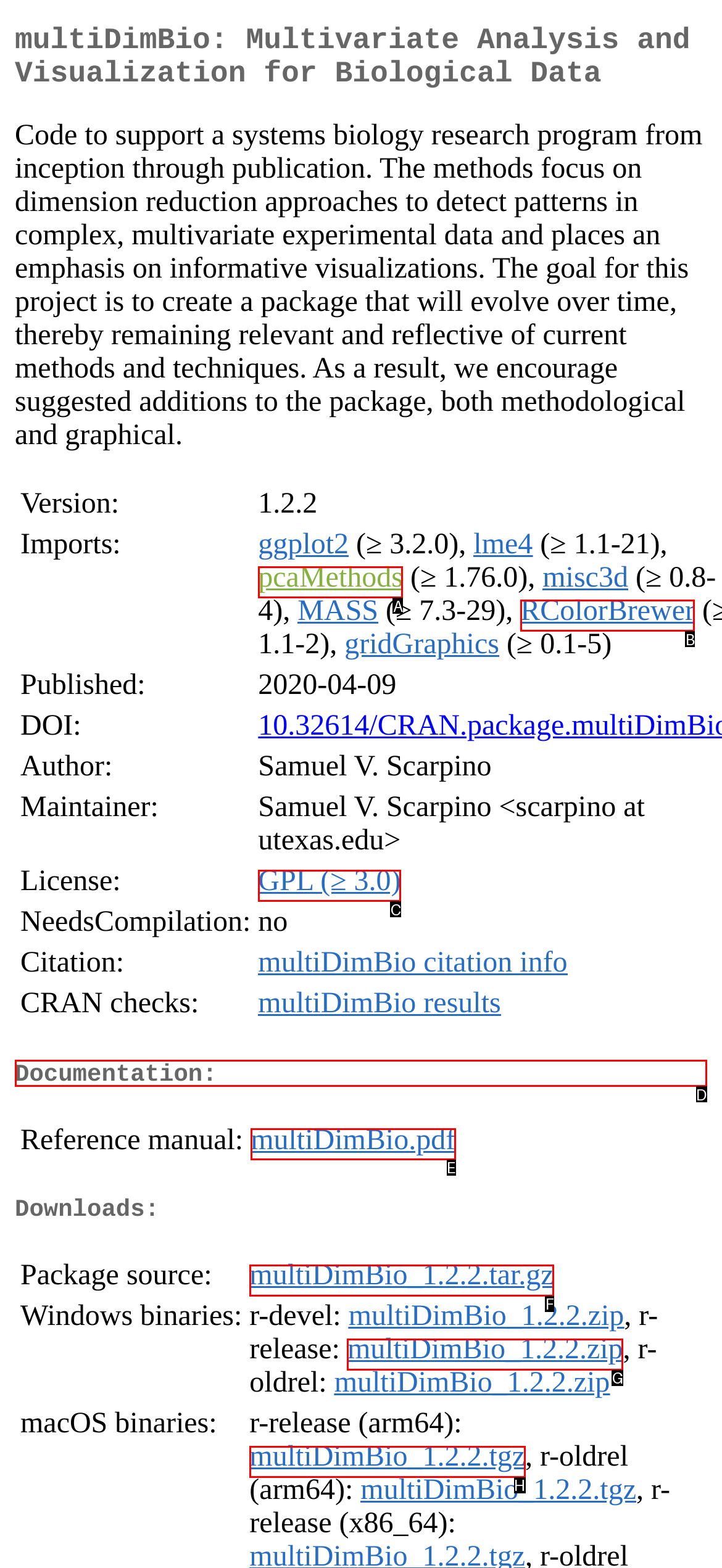Tell me which element should be clicked to achieve the following objective: View package documentation
Reply with the letter of the correct option from the displayed choices.

D